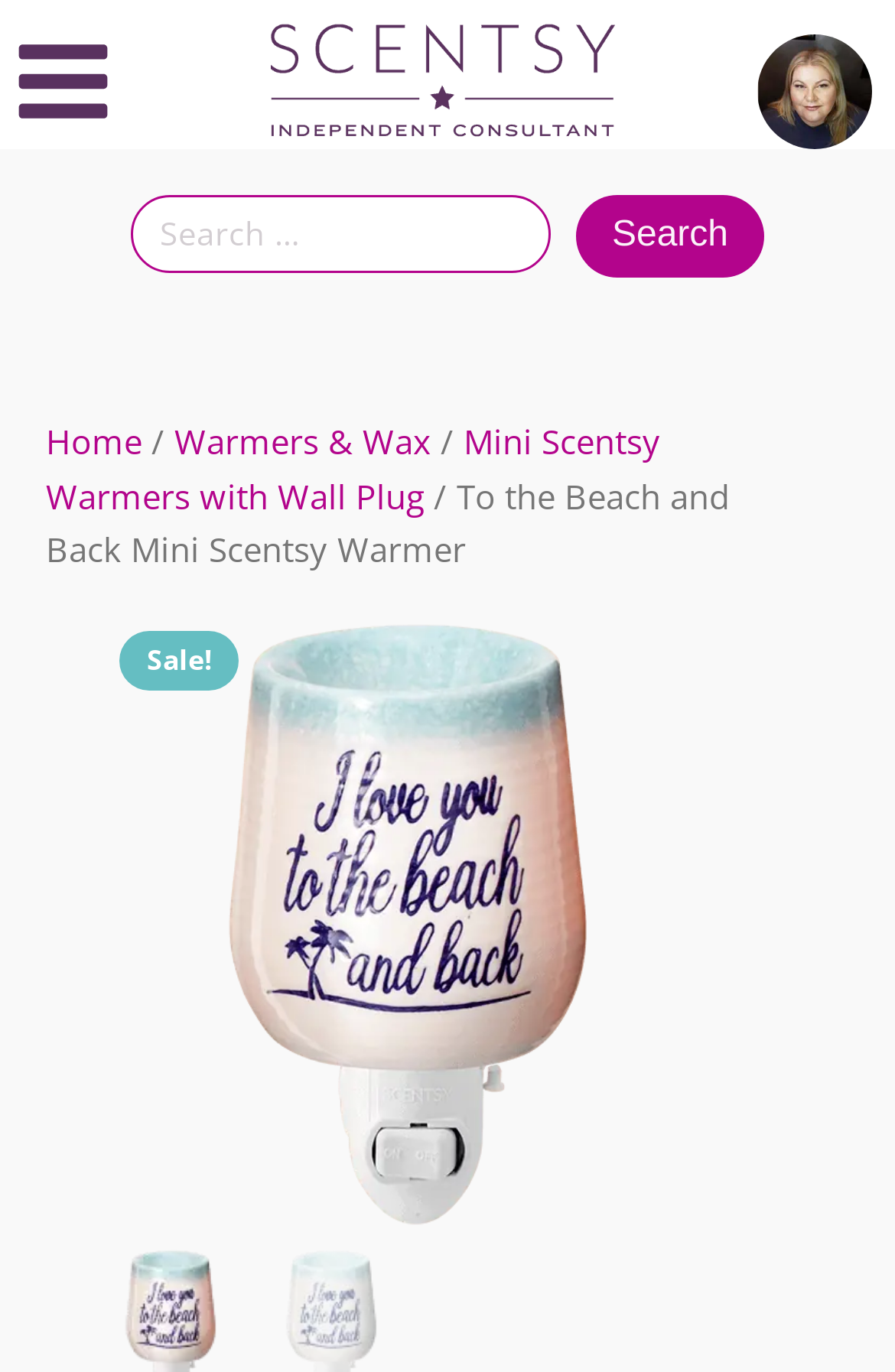Please find and report the primary heading text from the webpage.

To the Beach and Back Mini Scentsy Warmer